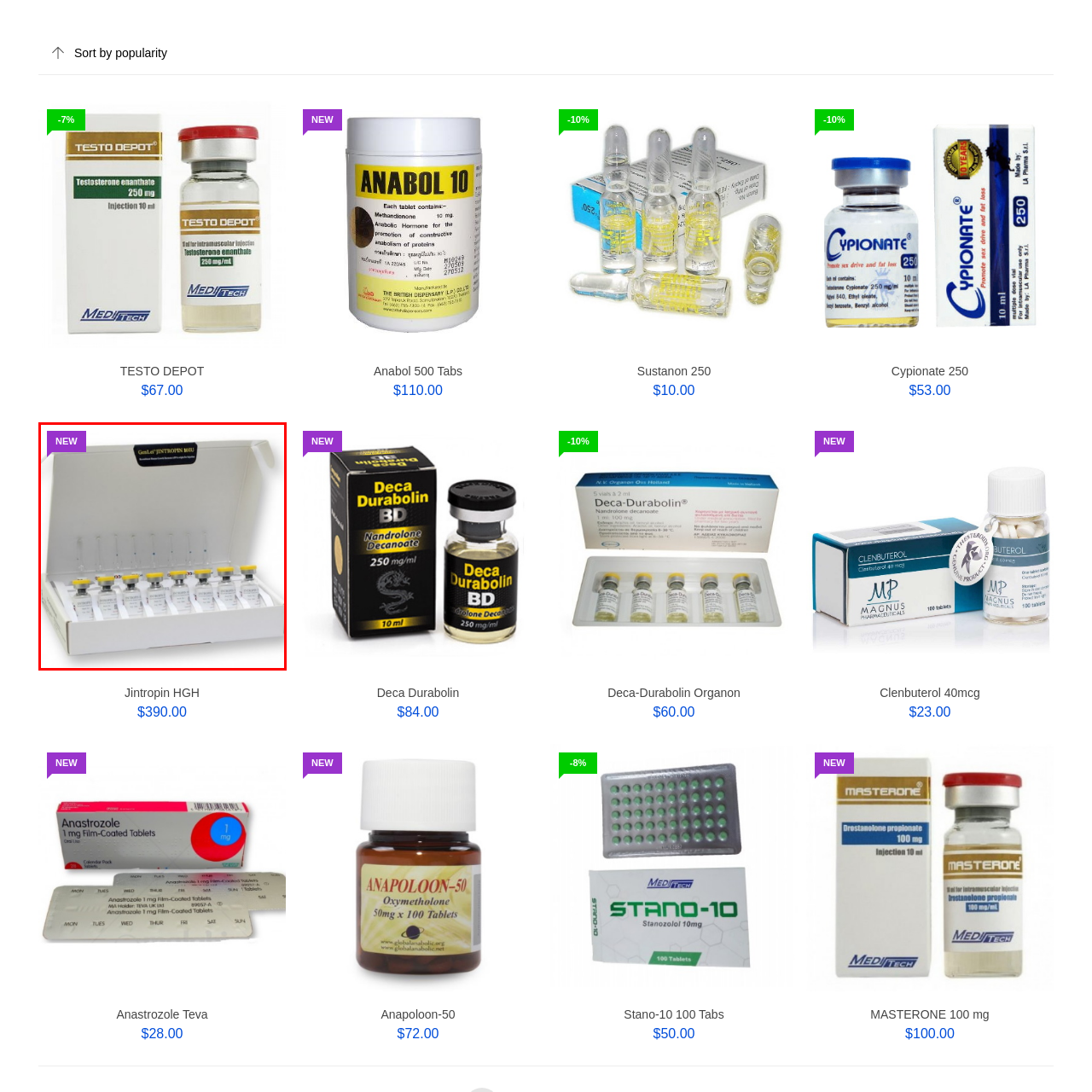Look at the image segment within the red box, How many vials are in the box? Give a brief response in one word or phrase.

Multiple